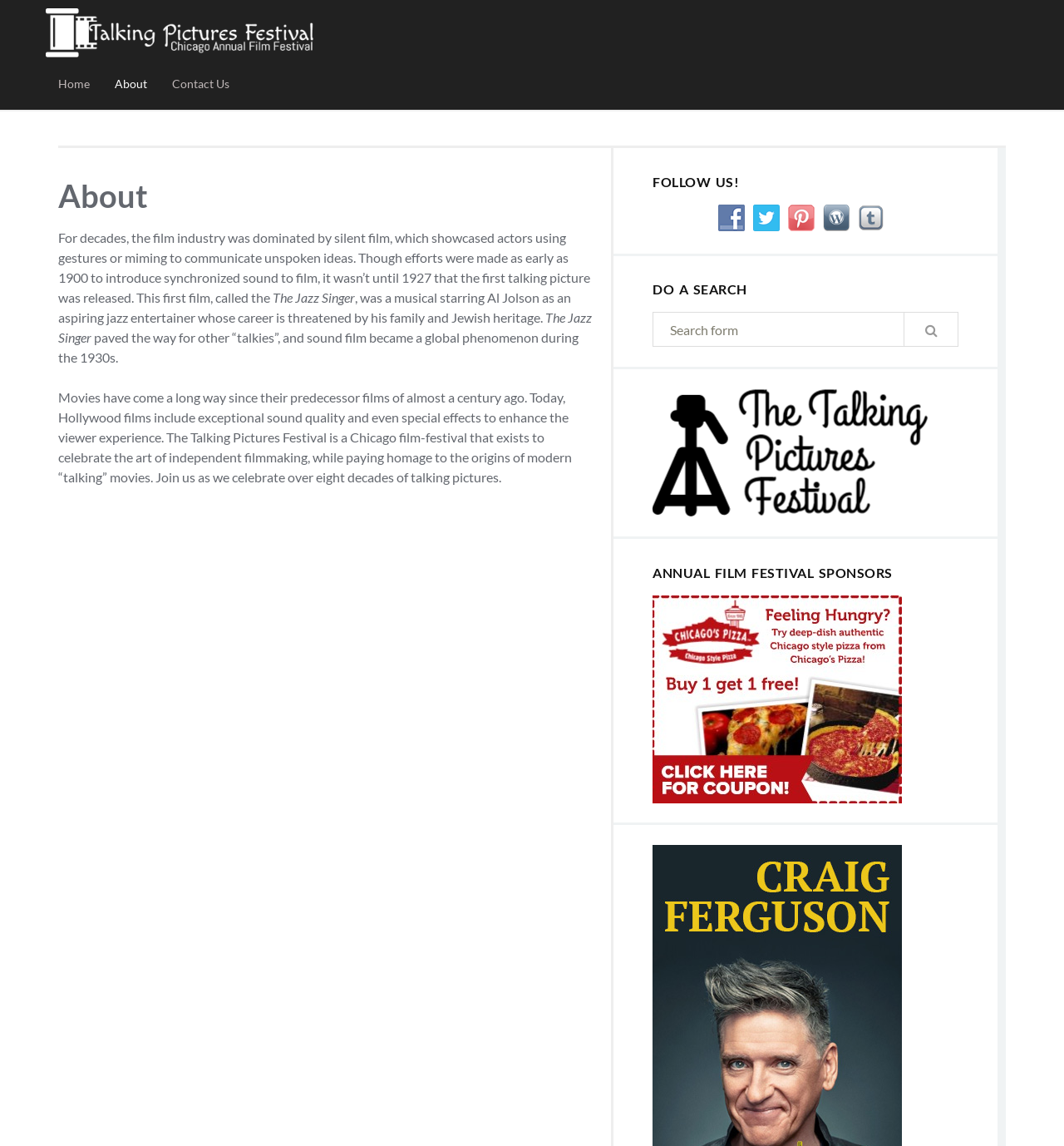What is the position of the search box on the webpage?
Please provide a single word or phrase based on the screenshot.

Middle right